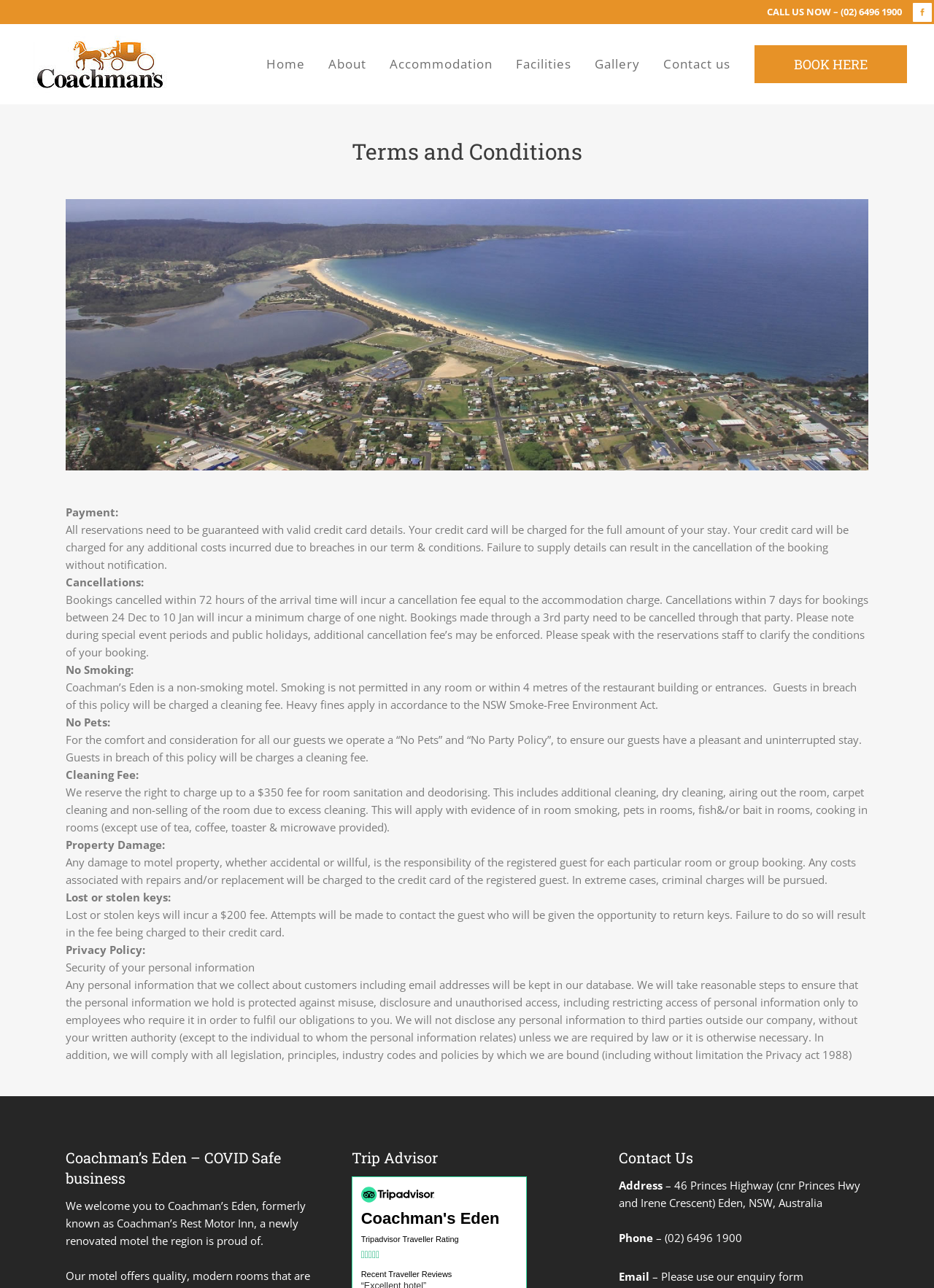Identify the bounding box coordinates necessary to click and complete the given instruction: "Call the phone number".

[0.9, 0.004, 0.966, 0.014]